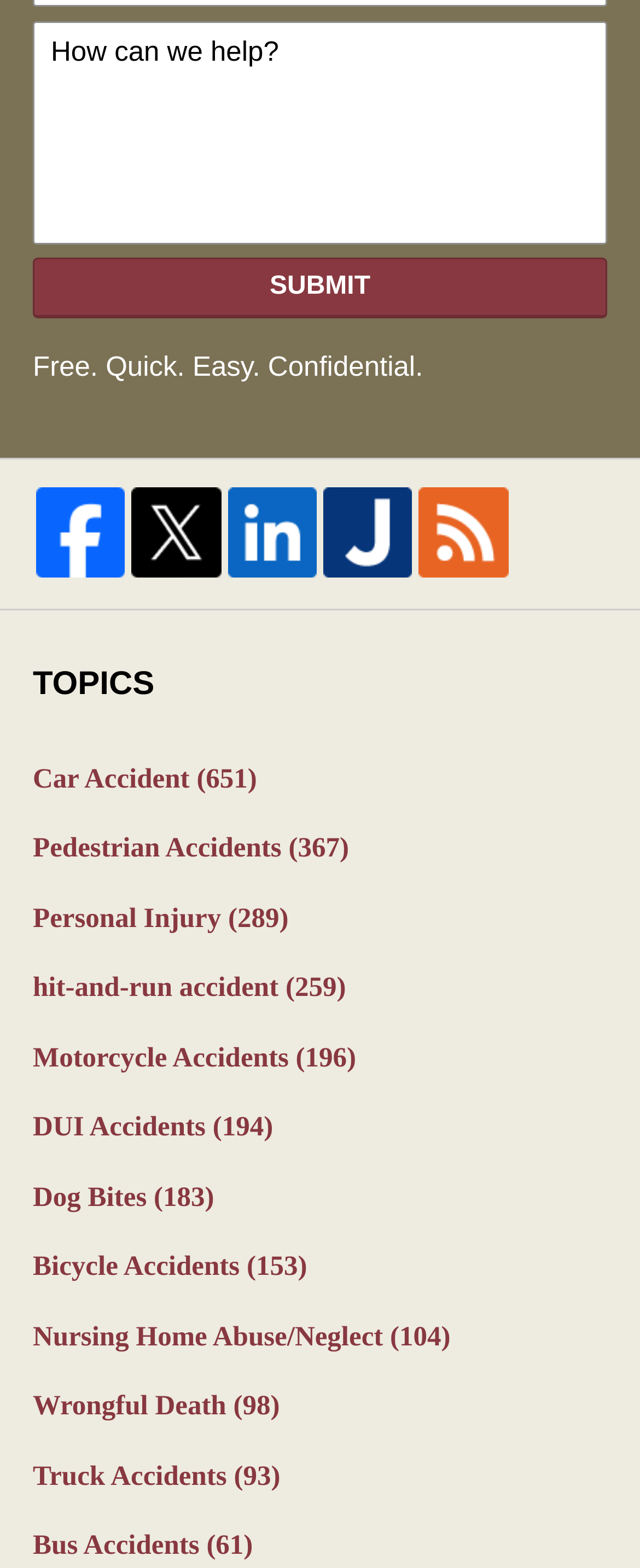Determine the bounding box coordinates for the element that should be clicked to follow this instruction: "submit query". The coordinates should be given as four float numbers between 0 and 1, in the format [left, top, right, bottom].

[0.051, 0.165, 0.949, 0.204]